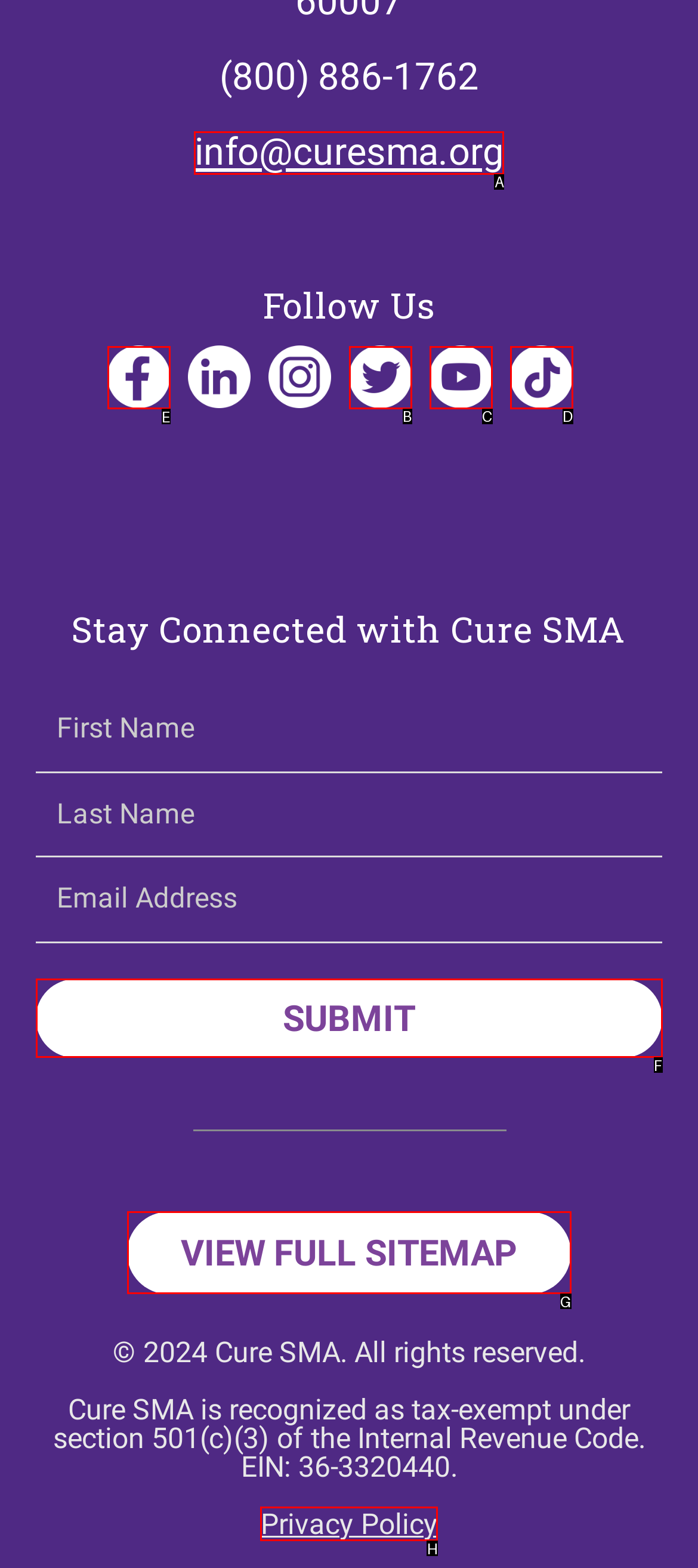Tell me the letter of the correct UI element to click for this instruction: Follow Cure SMA on Facebook. Answer with the letter only.

E